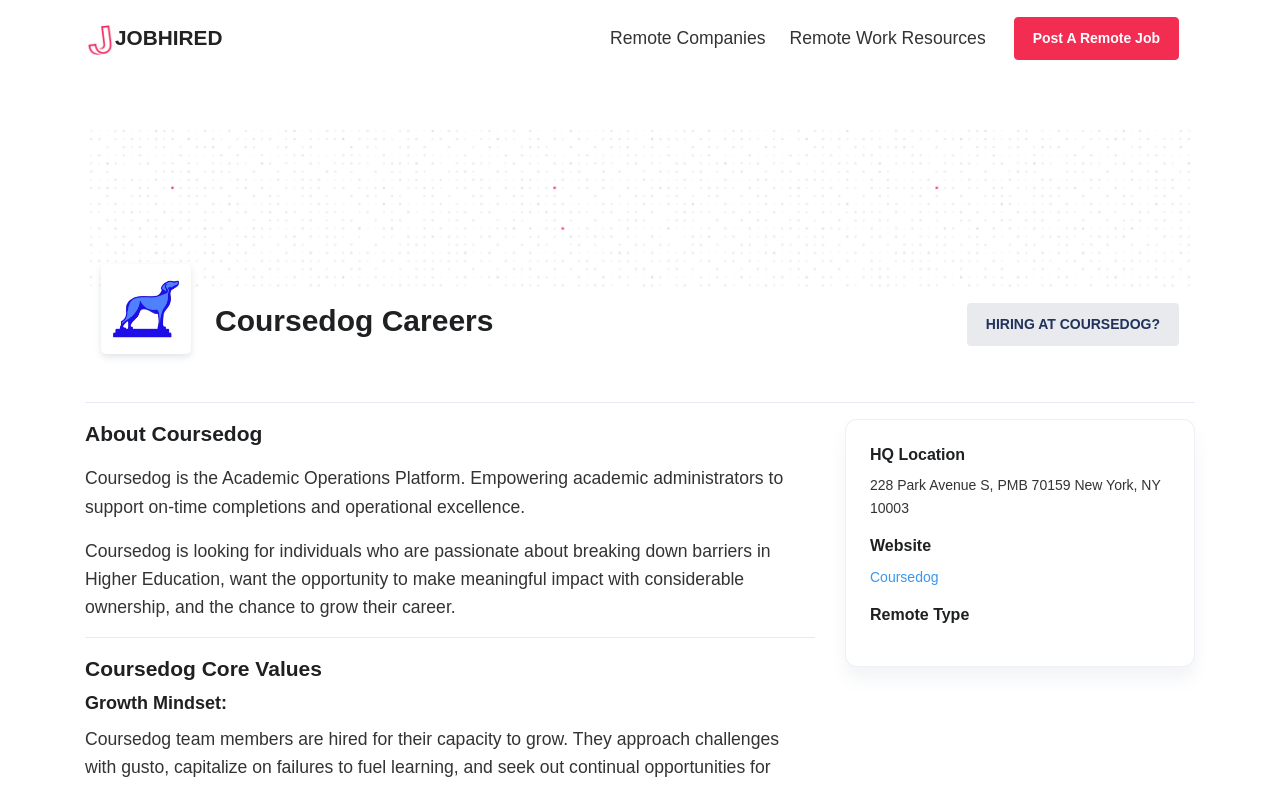What is the core value mentioned on the webpage?
Answer the question with as much detail as possible.

The webpage mentions Coursedog Core Values, and one of the values mentioned is Growth Mindset, which suggests that the company values personal and professional growth.